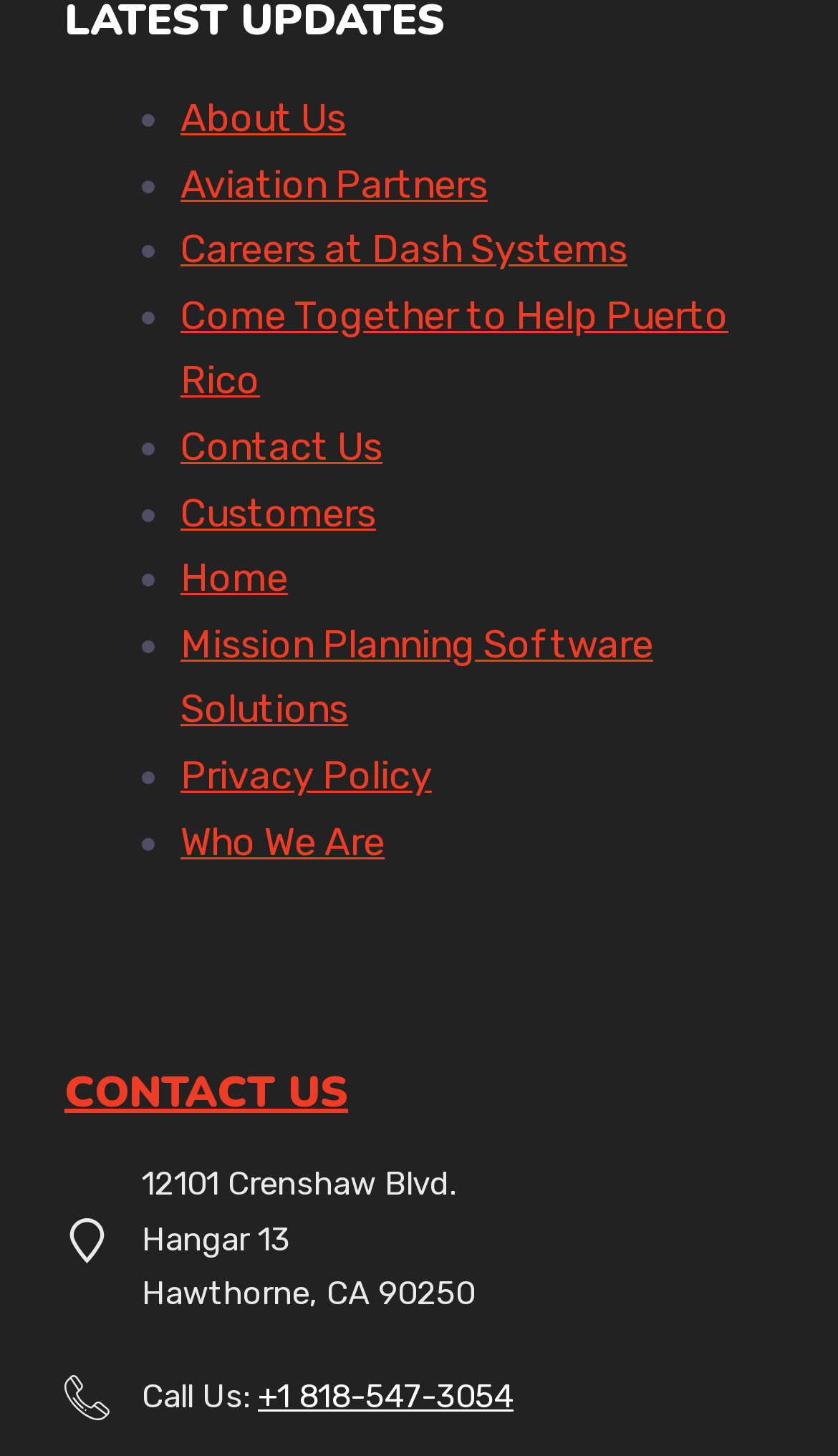Locate the bounding box coordinates of the segment that needs to be clicked to meet this instruction: "Click on About Us".

[0.215, 0.065, 0.413, 0.097]